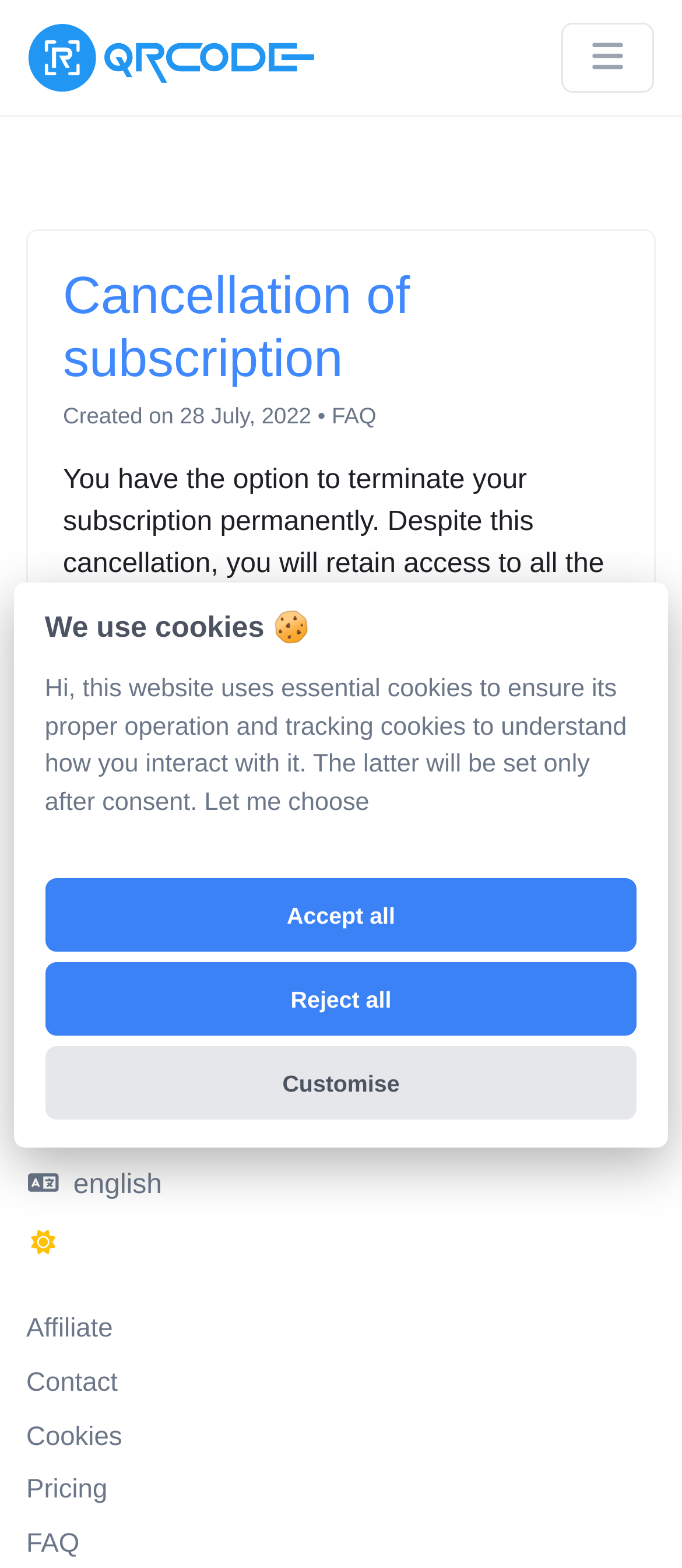Please identify the bounding box coordinates of the area I need to click to accomplish the following instruction: "Install our app".

[0.108, 0.628, 0.451, 0.647]